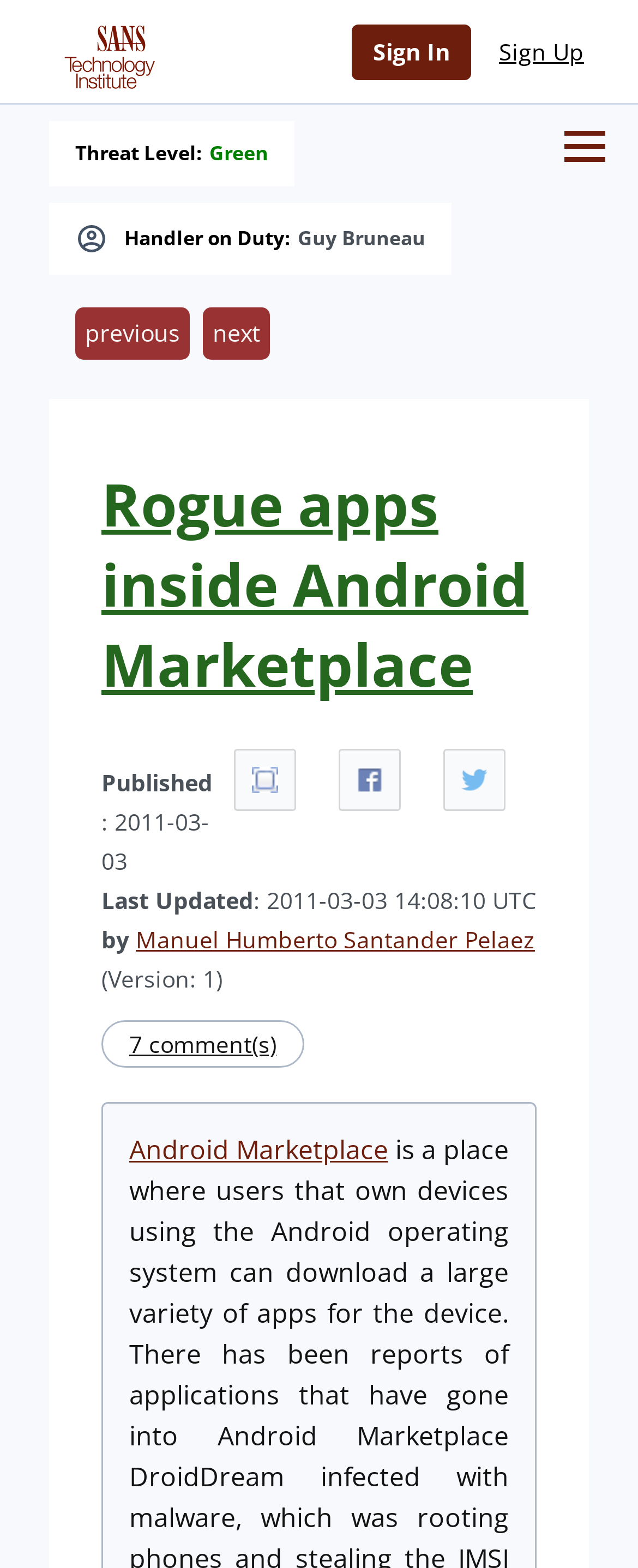With reference to the image, please provide a detailed answer to the following question: How many comments are there?

I found the answer by looking at the link '7 comment(s)'.